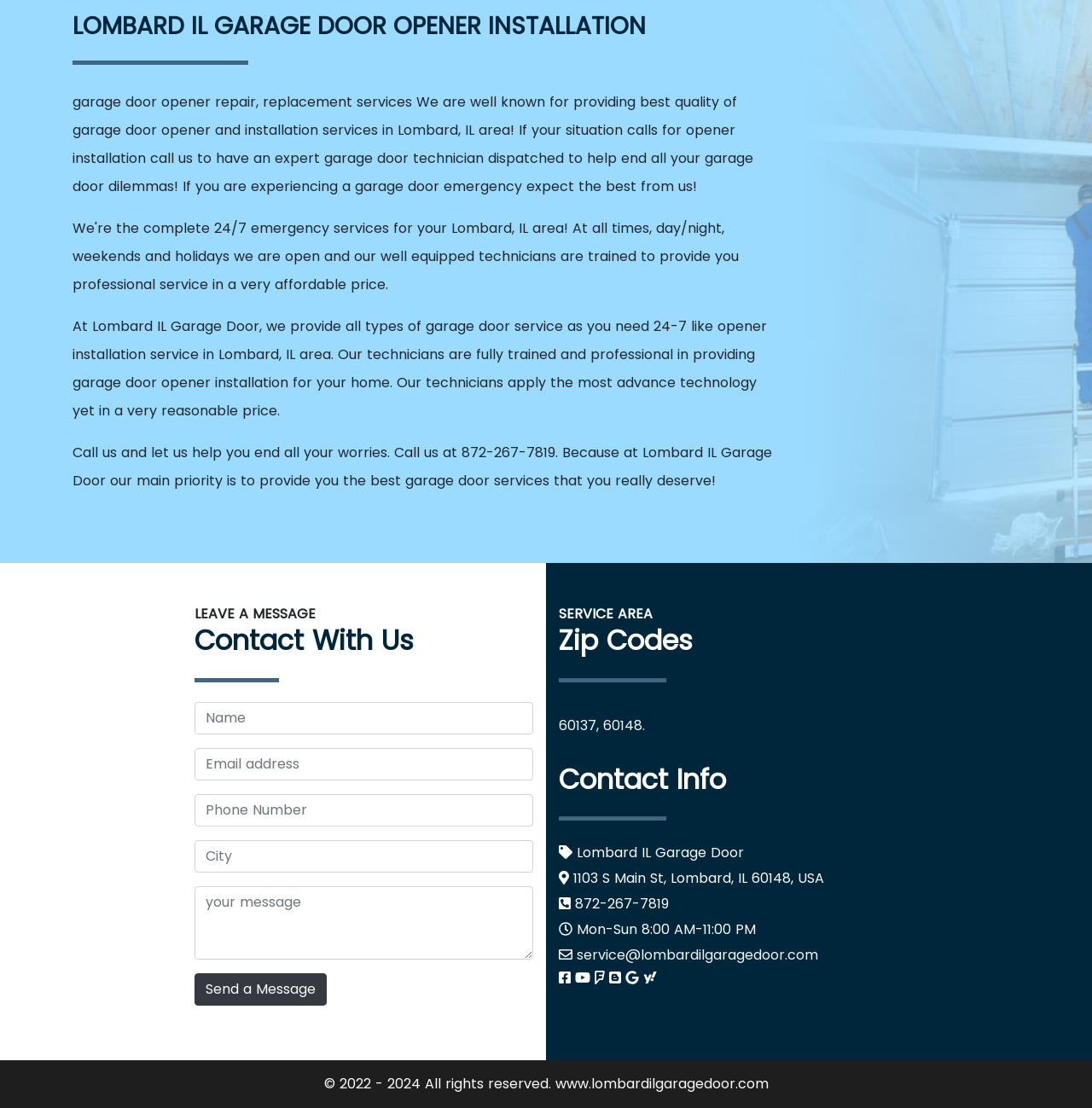Refer to the image and offer a detailed explanation in response to the question: What is the company's phone number?

The company's phone number can be found in the 'Contact Info' section, which is located at the bottom of the webpage. It is listed as '872-267-7819'.